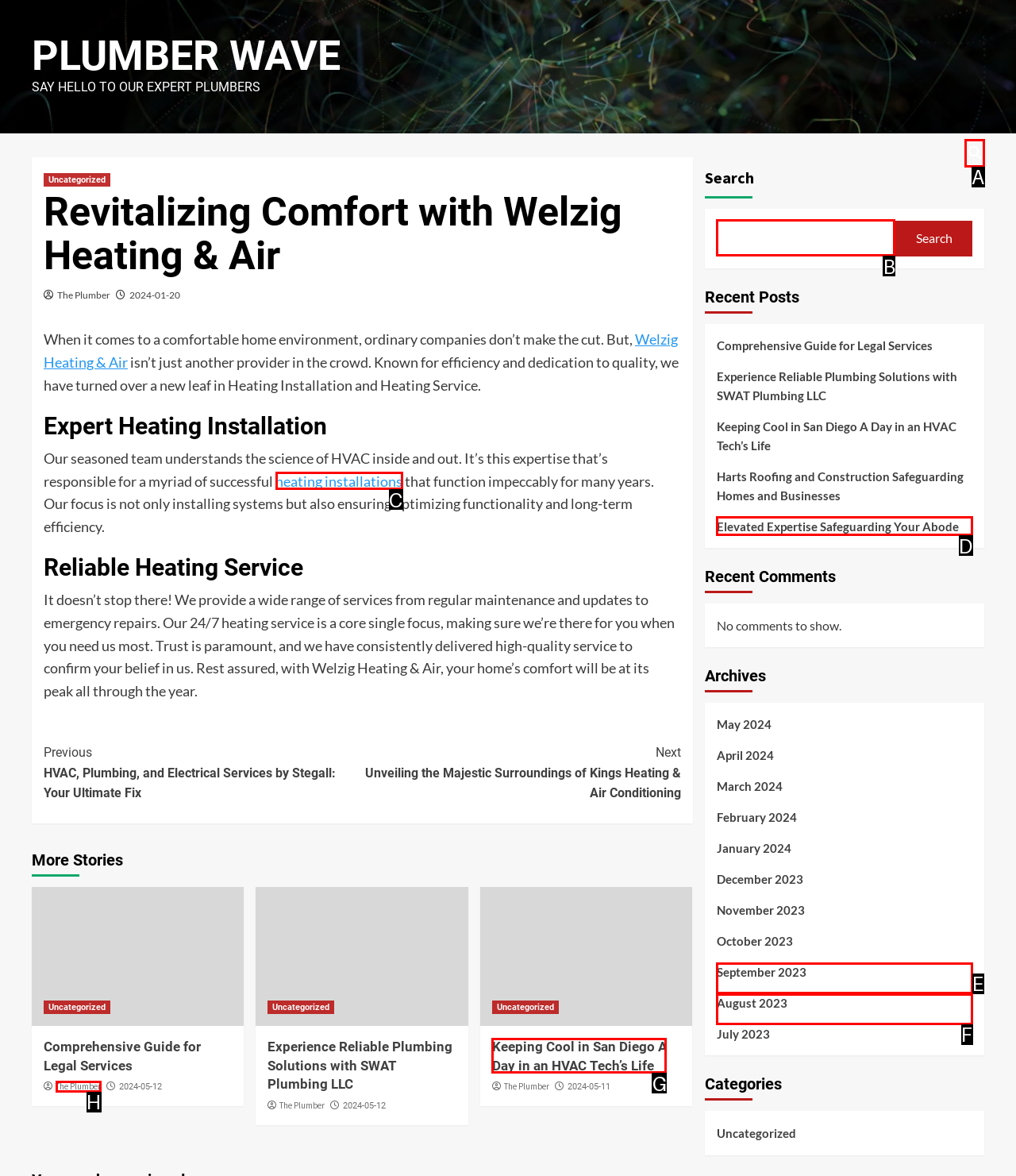To achieve the task: Search for something, indicate the letter of the correct choice from the provided options.

B